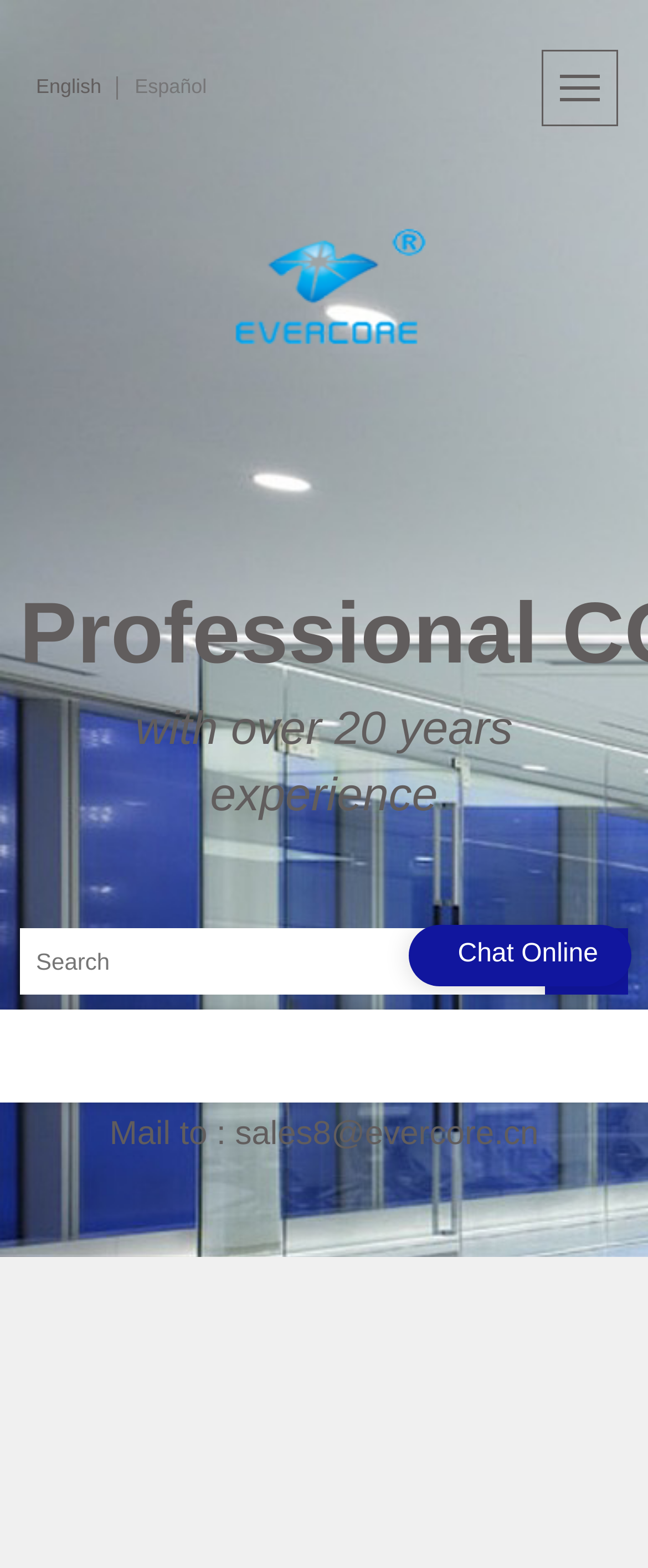Locate the bounding box coordinates for the element described below: "Español". The coordinates must be four float values between 0 and 1, formatted as [left, top, right, bottom].

[0.208, 0.048, 0.319, 0.063]